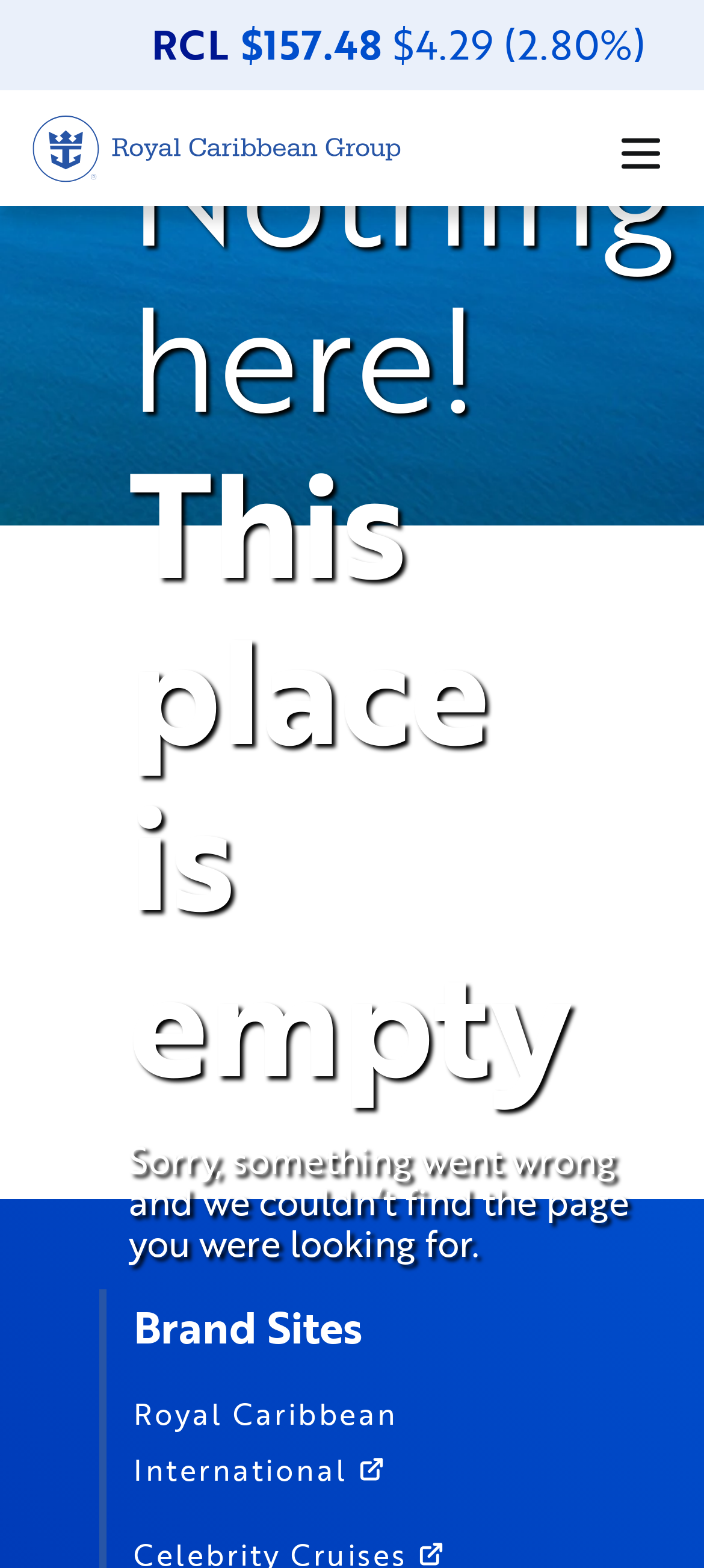What is the name of the brand site link?
Based on the screenshot, answer the question with a single word or phrase.

Royal Caribbean International